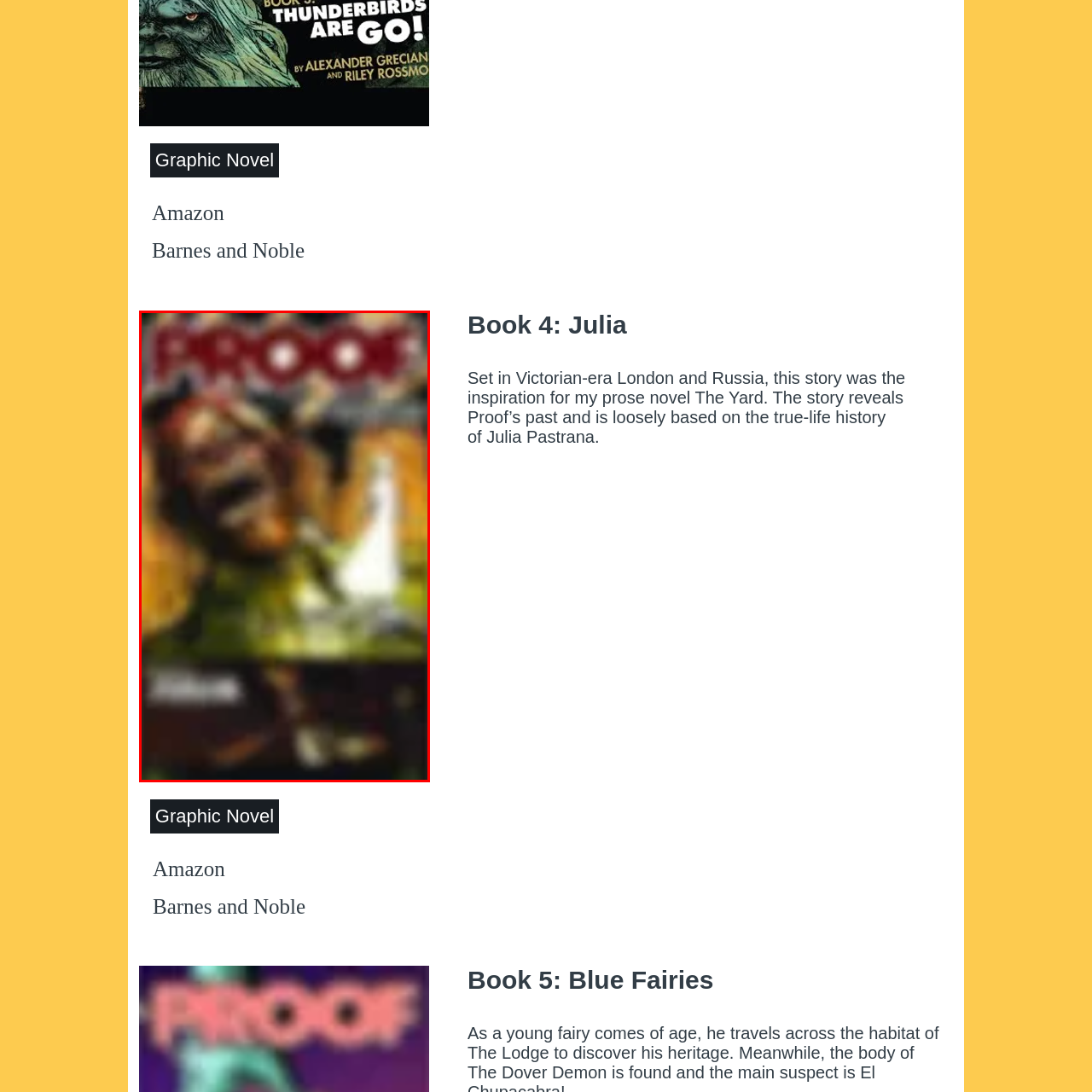View the area enclosed by the red box, In which era is the graphic novel set? Respond using one word or phrase.

Victorian-era